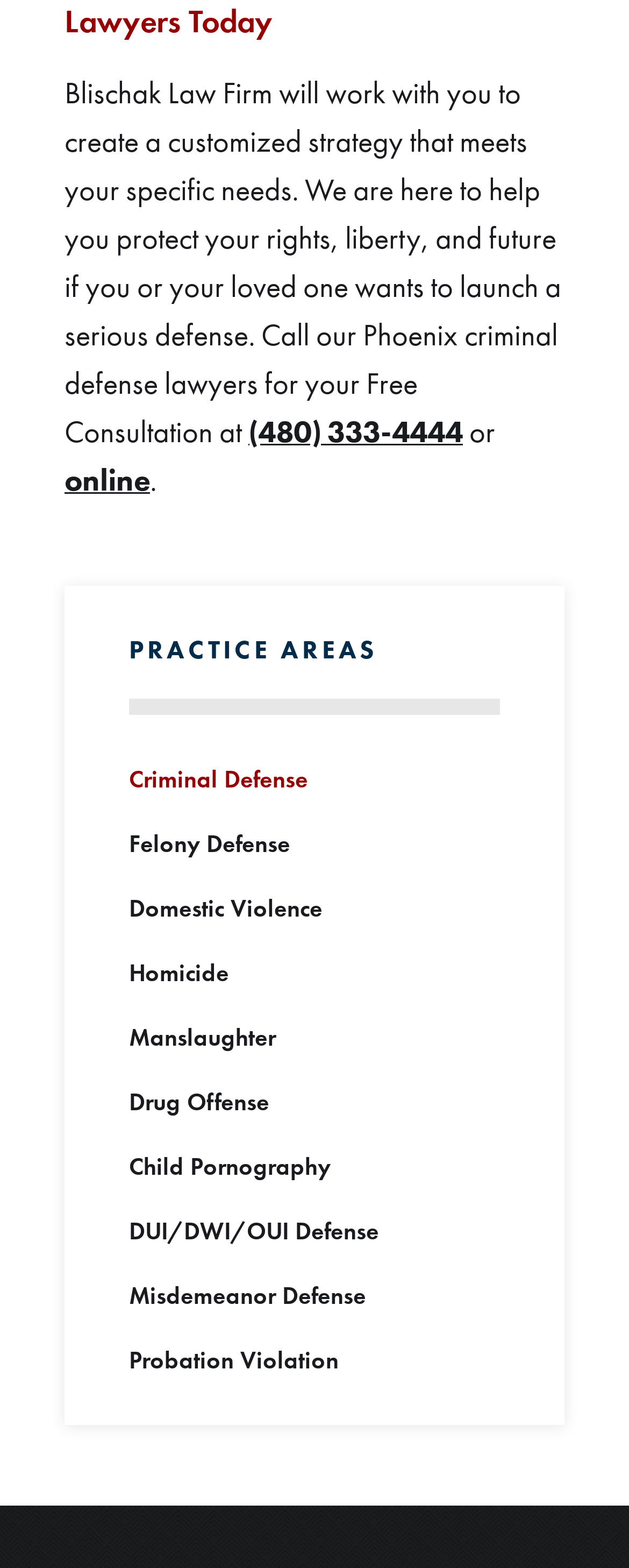Answer the following inquiry with a single word or phrase:
How many practice areas are listed?

11